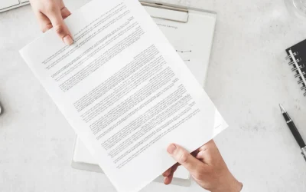Describe all the important aspects and features visible in the image.

In the image, two hands are engaged in the act of exchanging a document, which contains printed text, indicating a formal or professional setting. The paper appears to be part of a legal or regulatory context, possibly related to a complaint or notice, as suggested by the surrounding elements in the document's context. The background features a light-colored surface, with additional items like a clipboard, a pen, and other stationery visible, emphasizing the serious nature of the discussion or transaction taking place. This scene likely conveys a moment of critical communication in a regulatory or business environment, reflecting themes of compliance and legal procedures.